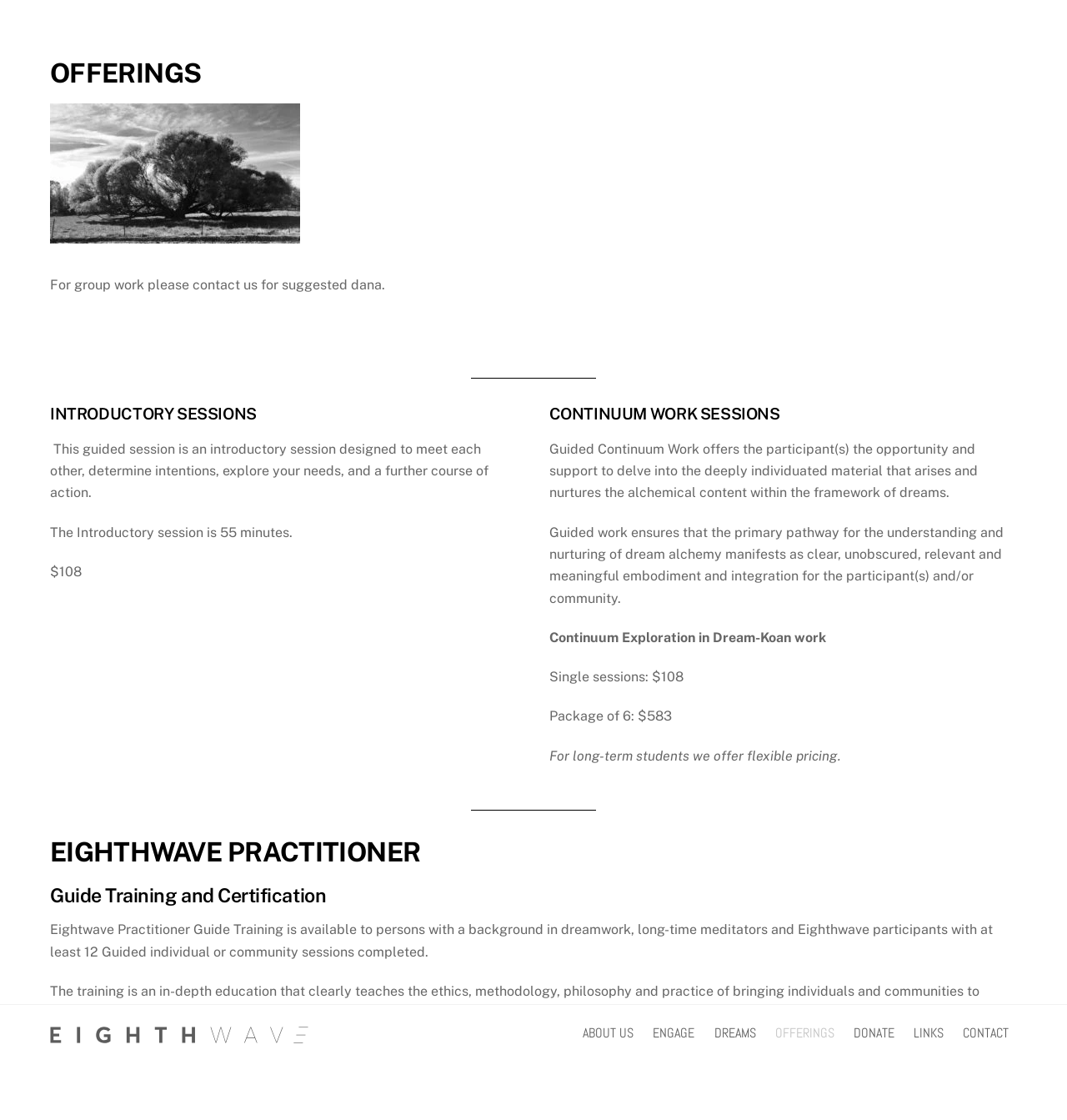Locate the bounding box coordinates of the area to click to fulfill this instruction: "Click on 'Astronomy'". The bounding box should be presented as four float numbers between 0 and 1, in the order [left, top, right, bottom].

None